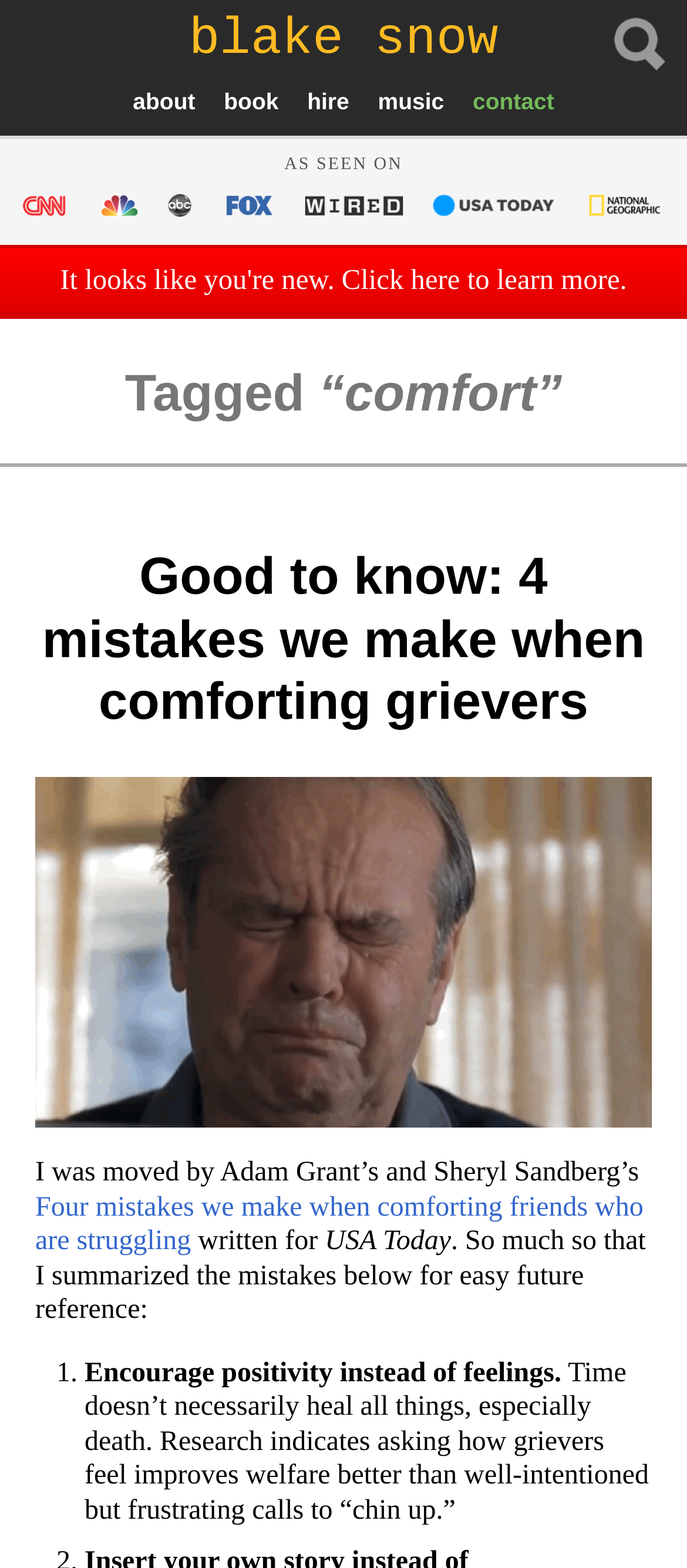Please provide the bounding box coordinates in the format (top-left x, top-left y, bottom-right x, bottom-right y). Remember, all values are floating point numbers between 0 and 1. What is the bounding box coordinate of the region described as: music

[0.533, 0.05, 0.663, 0.079]